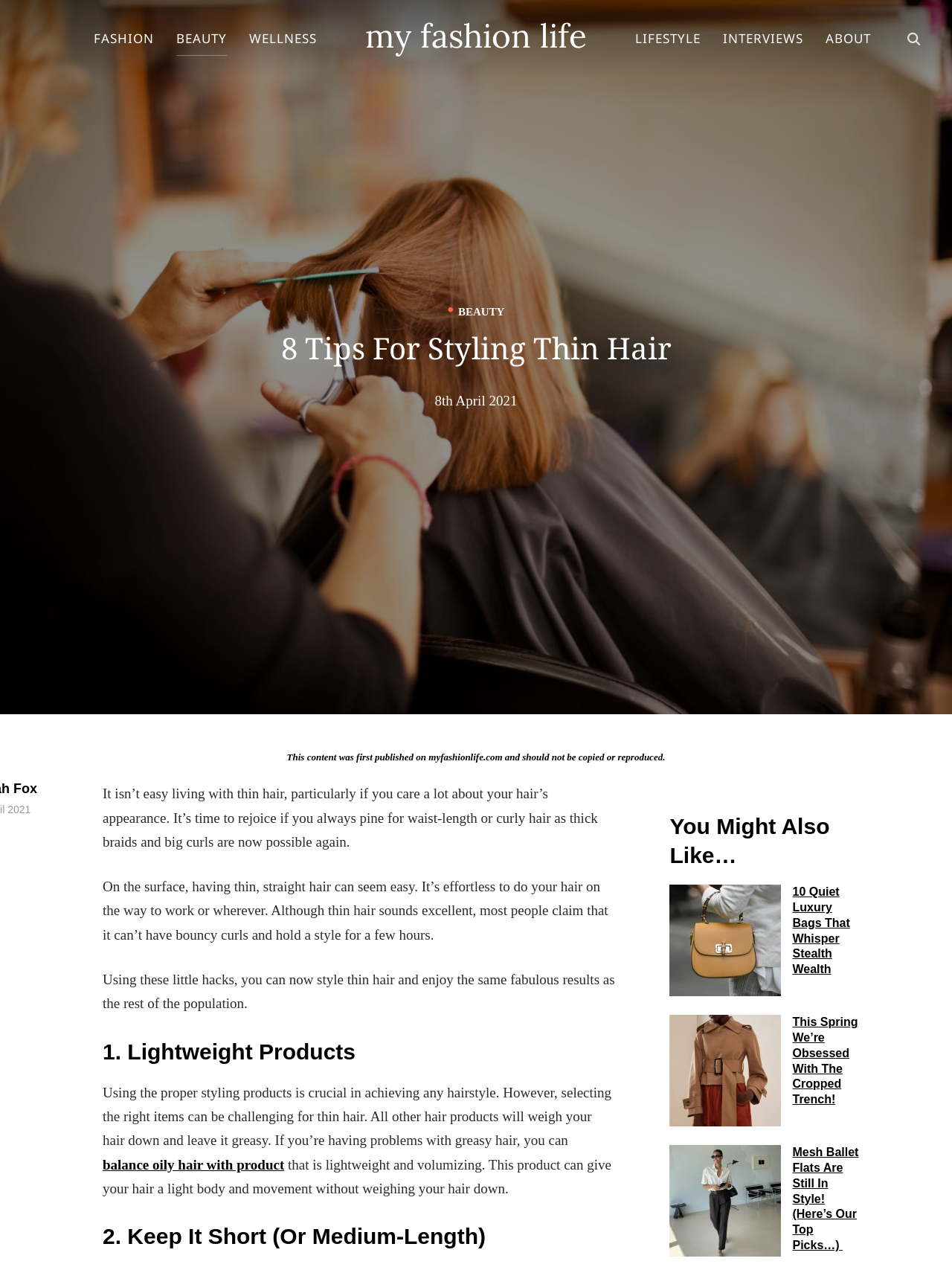Determine the bounding box coordinates for the area that should be clicked to carry out the following instruction: "Click on FASHION".

[0.098, 0.018, 0.162, 0.044]